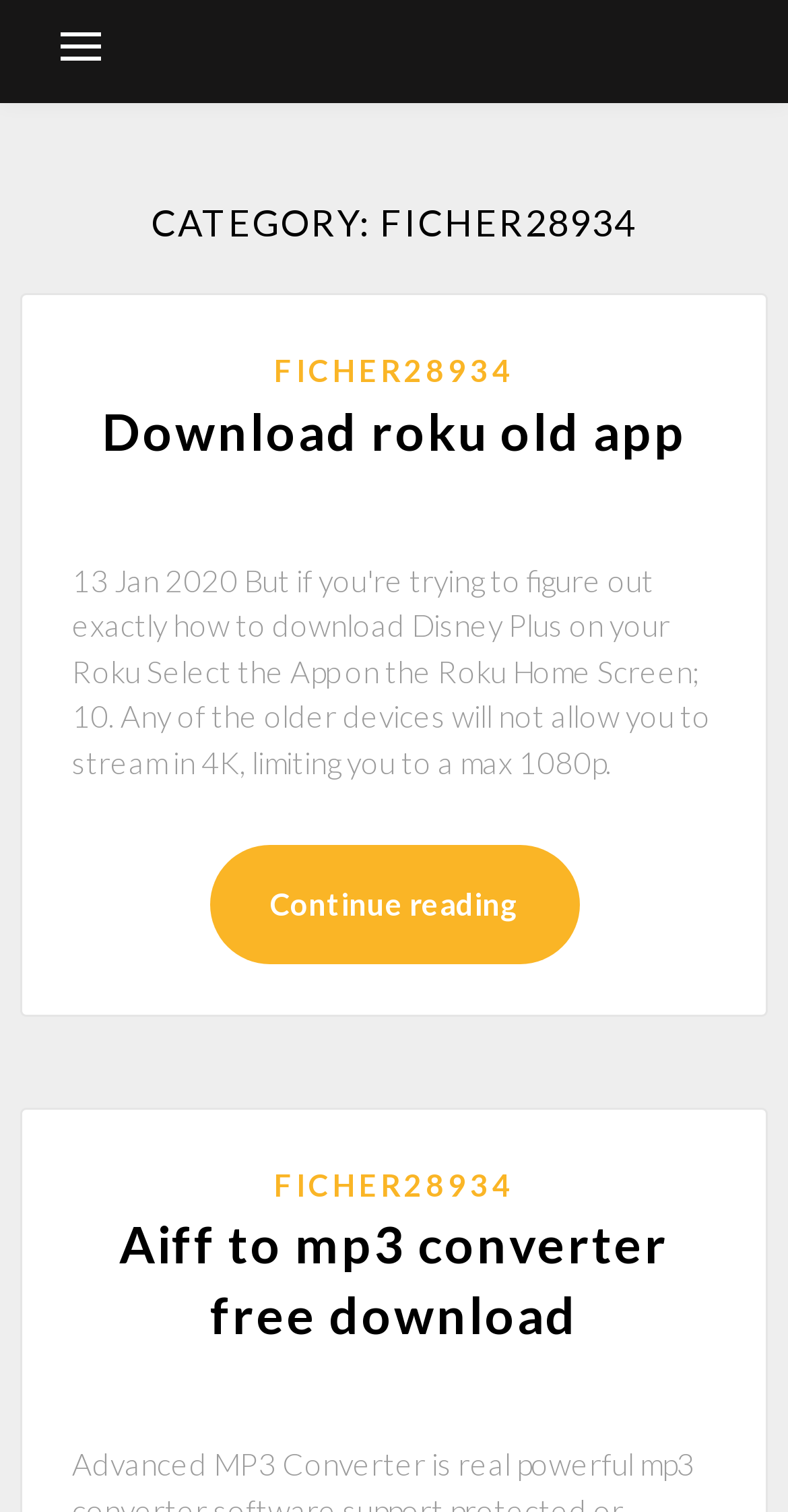Can you give a detailed response to the following question using the information from the image? Is the primary menu expanded?

I checked the button element that controls the primary menu and found that its 'expanded' property is set to 'False'.